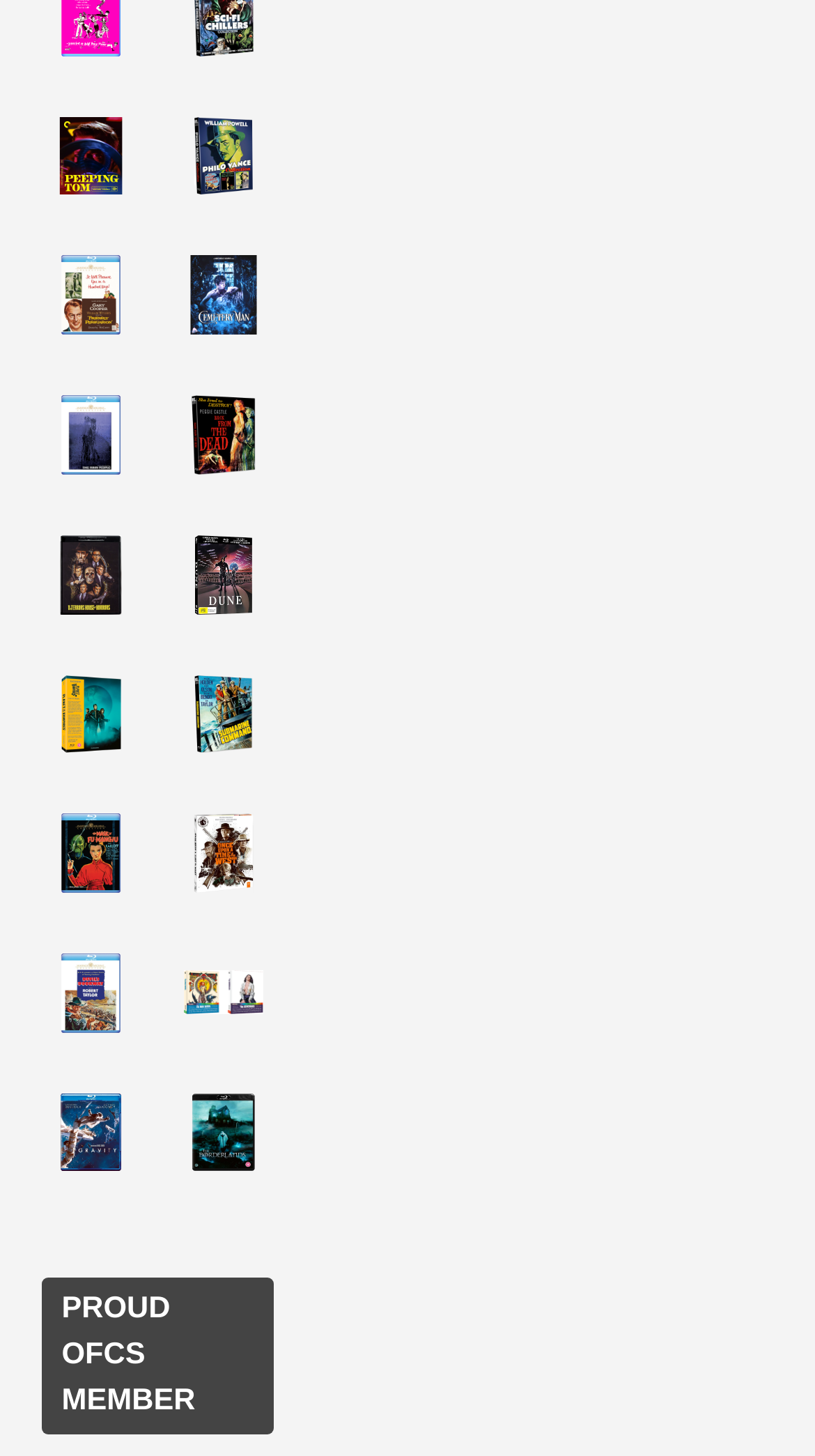What is the affiliation mentioned at the bottom of the webpage?
From the screenshot, provide a brief answer in one word or phrase.

PROUD OFCS MEMBER